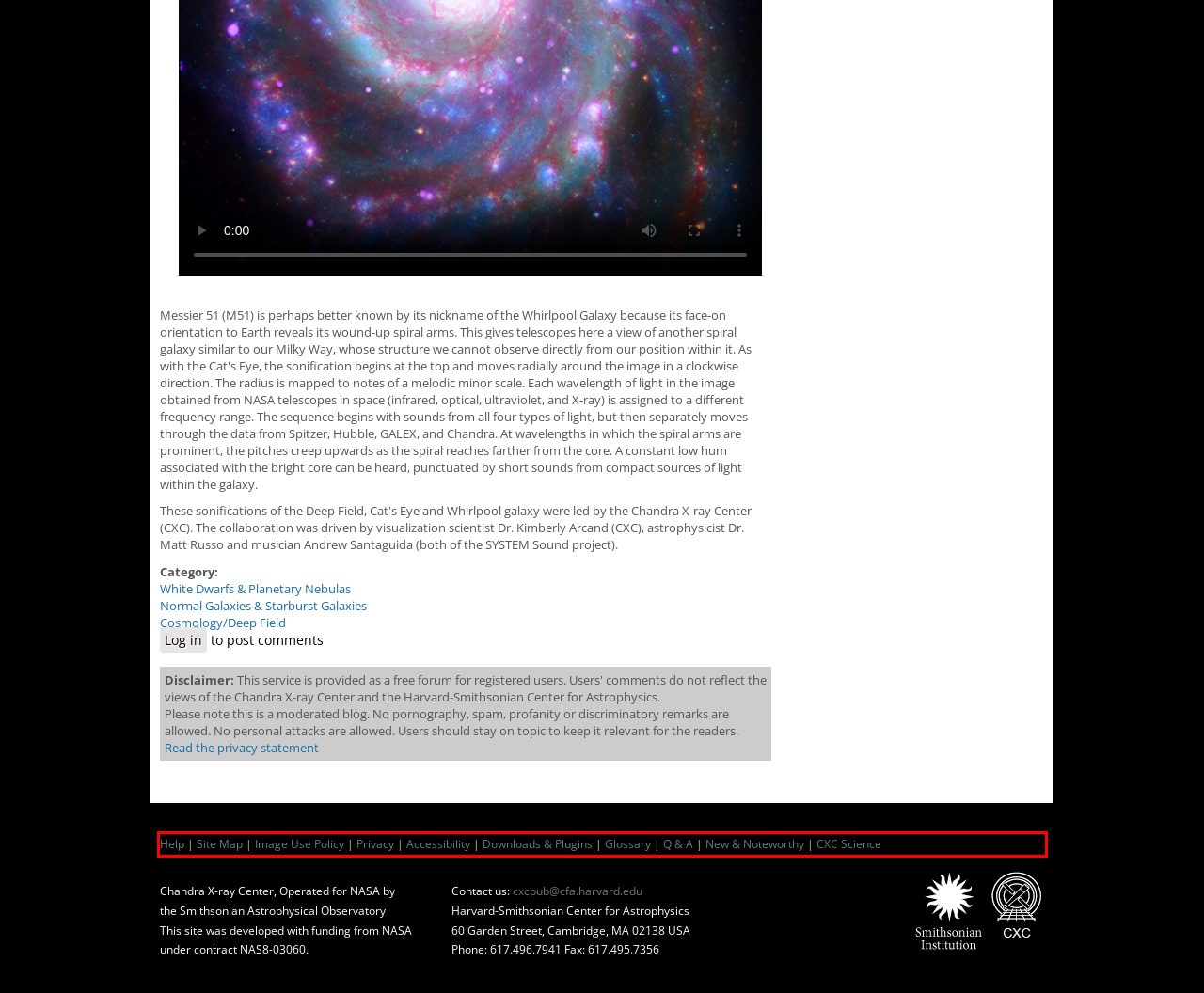Identify and extract the text within the red rectangle in the screenshot of the webpage.

Help | Site Map | Image Use Policy | Privacy | Accessibility | Downloads & Plugins | Glossary | Q & A | New & Noteworthy | CXC Science